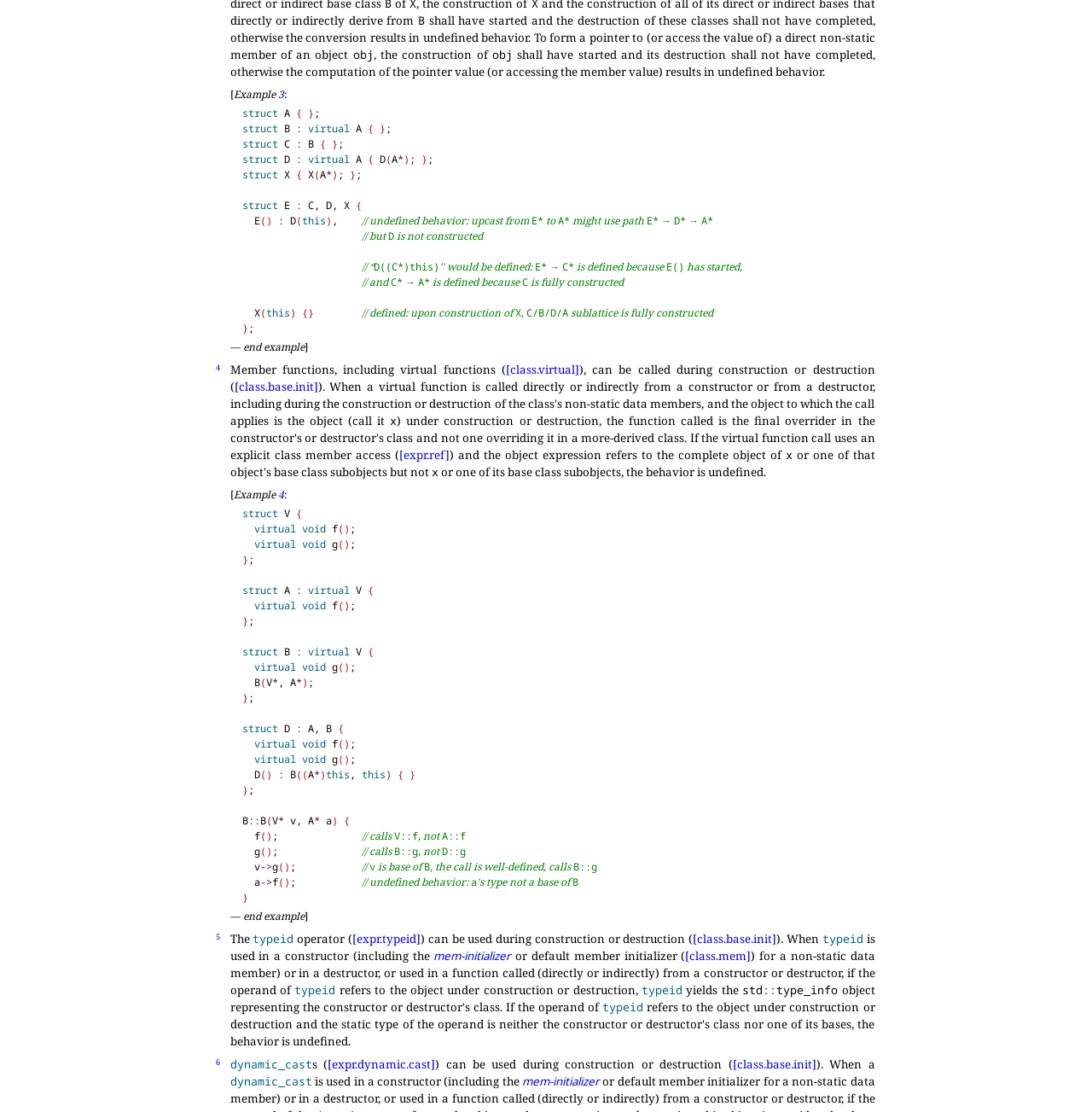Find the bounding box coordinates for the area you need to click to carry out the instruction: "Click the link 'A'". The coordinates should be four float numbers between 0 and 1, indicated as [left, top, right, bottom].

[0.255, 0.095, 0.271, 0.108]